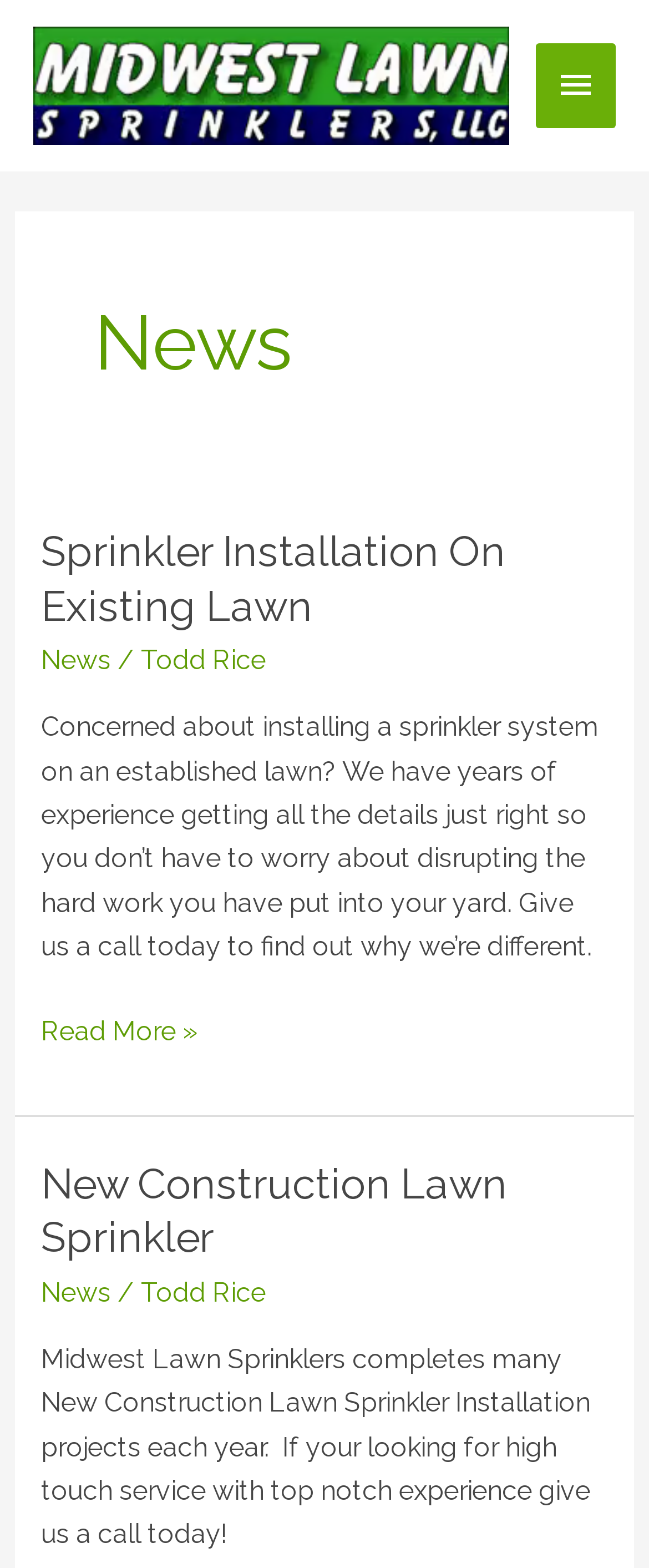Find the bounding box coordinates for the UI element whose description is: "Sprinkler Installation On Existing Lawn". The coordinates should be four float numbers between 0 and 1, in the format [left, top, right, bottom].

[0.063, 0.335, 0.779, 0.402]